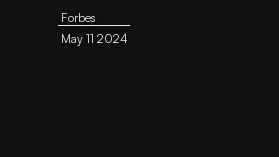Generate an elaborate description of what you see in the image.

The image features a sleek and minimalist design showcasing the title "Forbes" prominently at the top, followed by the date "May 11, 2024." The overall dark background enhances the text's visibility, creating a striking contrast. This layout suggests an article or feature aiming to present contemporary insights or discussions relevant to the finance and business sectors, characteristic of Forbes' focus on economics, sustainability, and corporate governance.